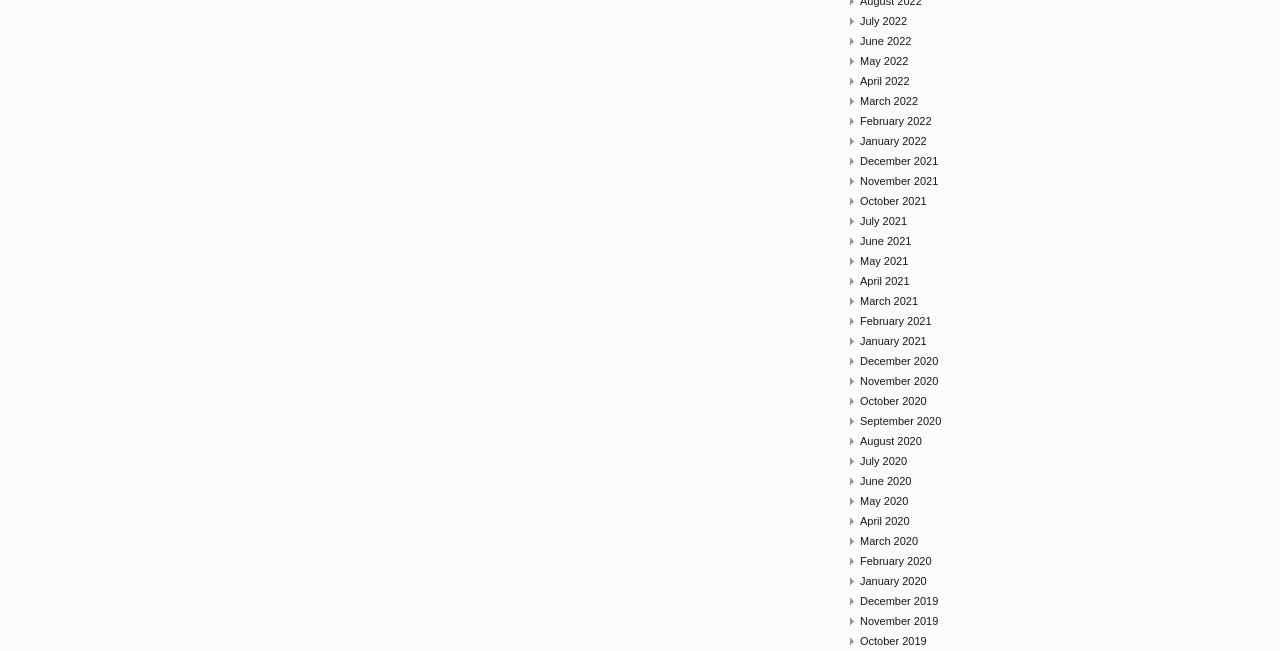Please specify the bounding box coordinates of the area that should be clicked to accomplish the following instruction: "Go to June 2021". The coordinates should consist of four float numbers between 0 and 1, i.e., [left, top, right, bottom].

[0.672, 0.362, 0.712, 0.38]